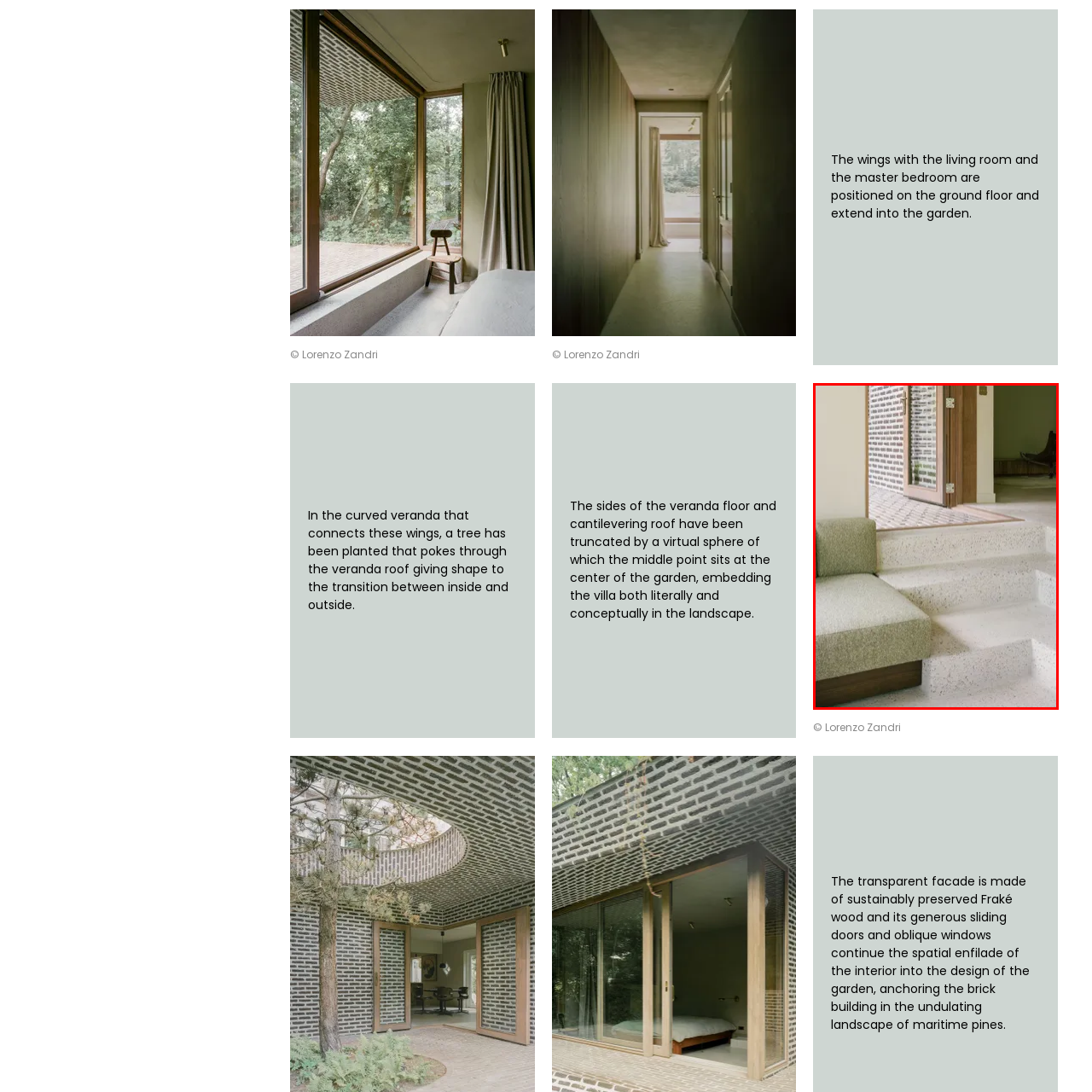Identify the subject within the red bounding box and respond to the following question in a single word or phrase:
What type of doors allow natural light to pour in?

Sliding glass doors